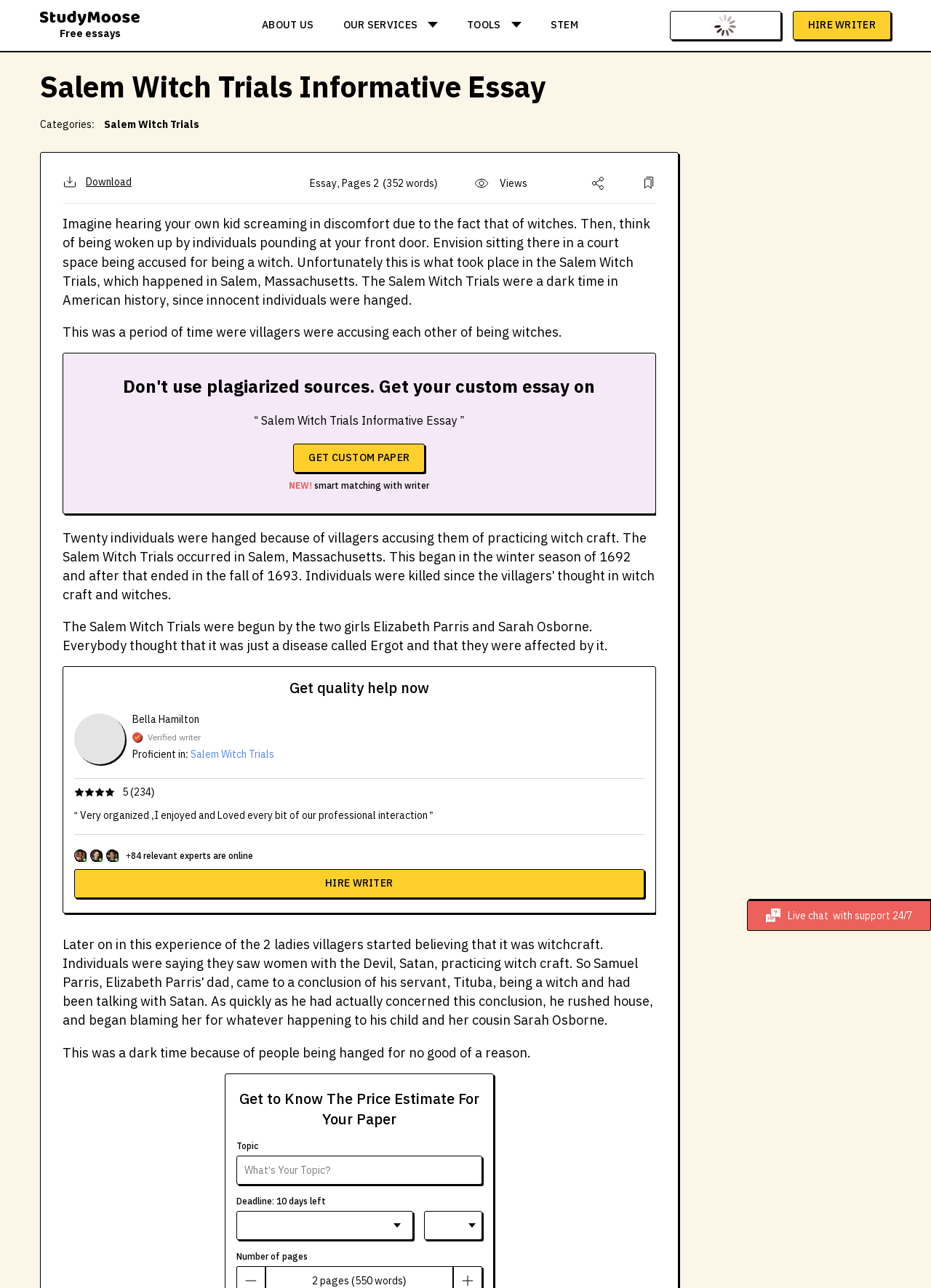Based on the element description: "Tools", identify the bounding box coordinates for this UI element. The coordinates must be four float numbers between 0 and 1, listed as [left, top, right, bottom].

[0.486, 0.0, 0.576, 0.039]